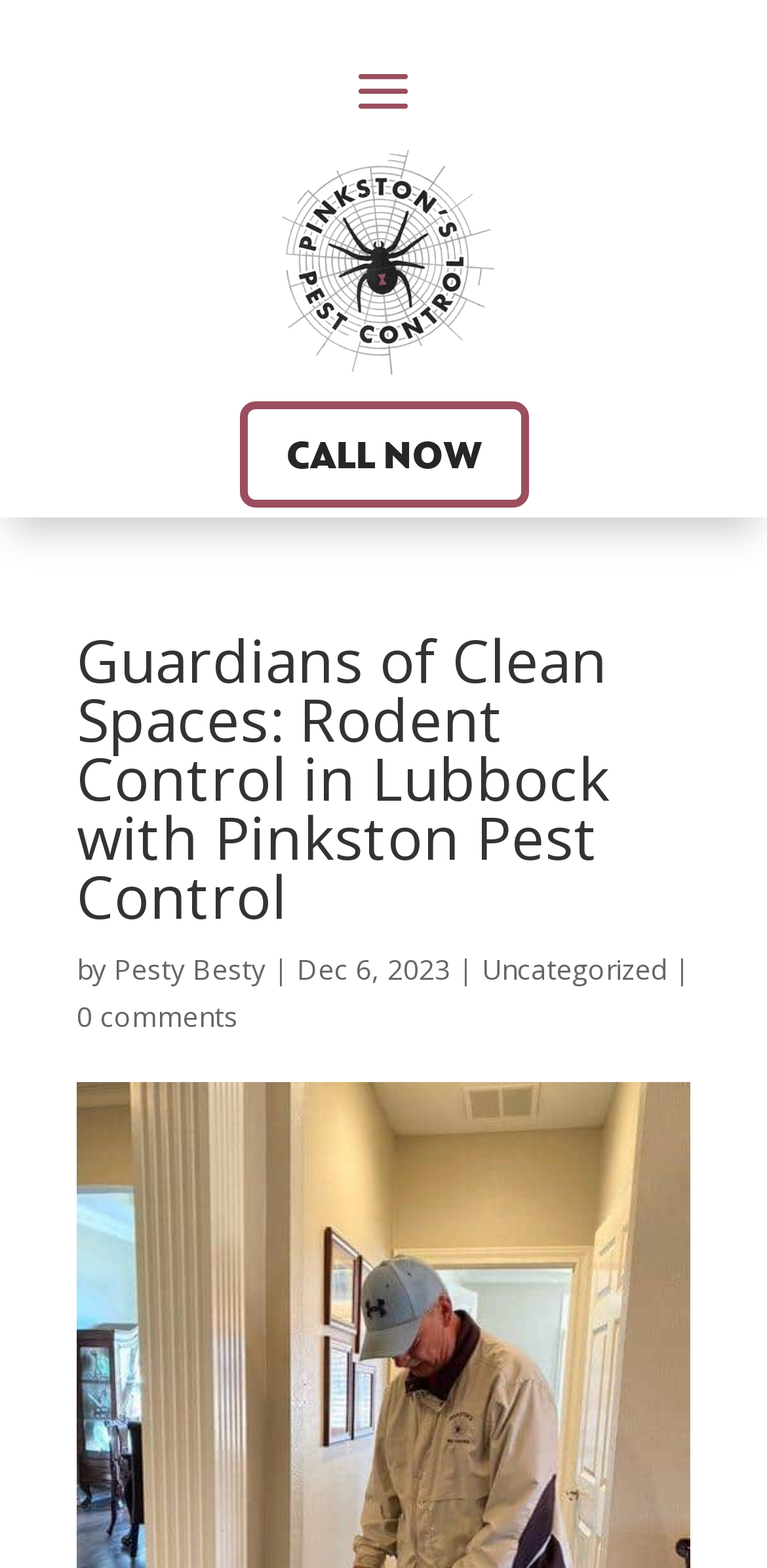Determine the bounding box coordinates of the UI element described below. Use the format (top-left x, top-left y, bottom-right x, bottom-right y) with floating point numbers between 0 and 1: 0 comments

[0.1, 0.636, 0.31, 0.66]